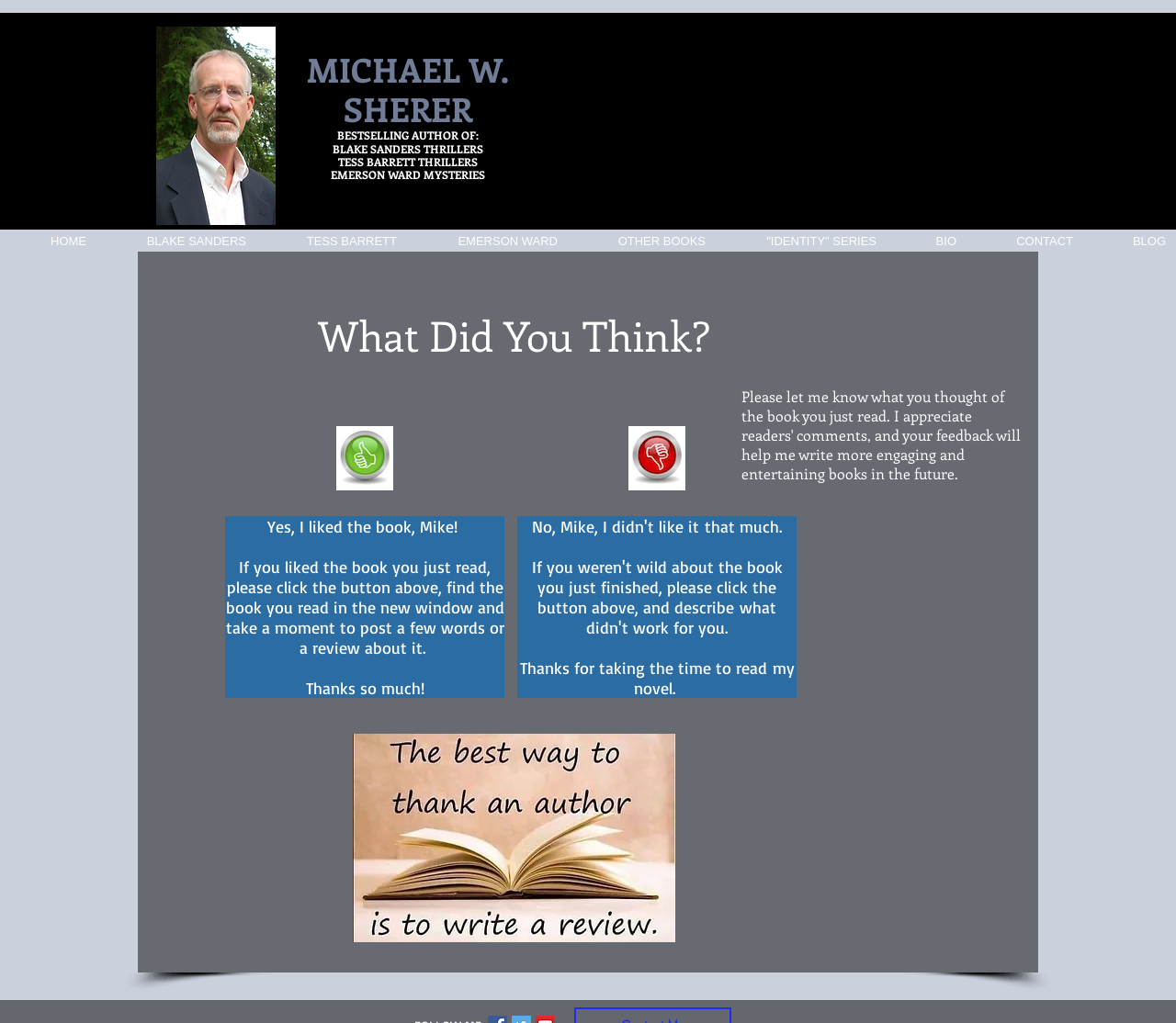Locate the bounding box of the user interface element based on this description: "MICHAEL W. SHERER".

[0.261, 0.046, 0.433, 0.127]